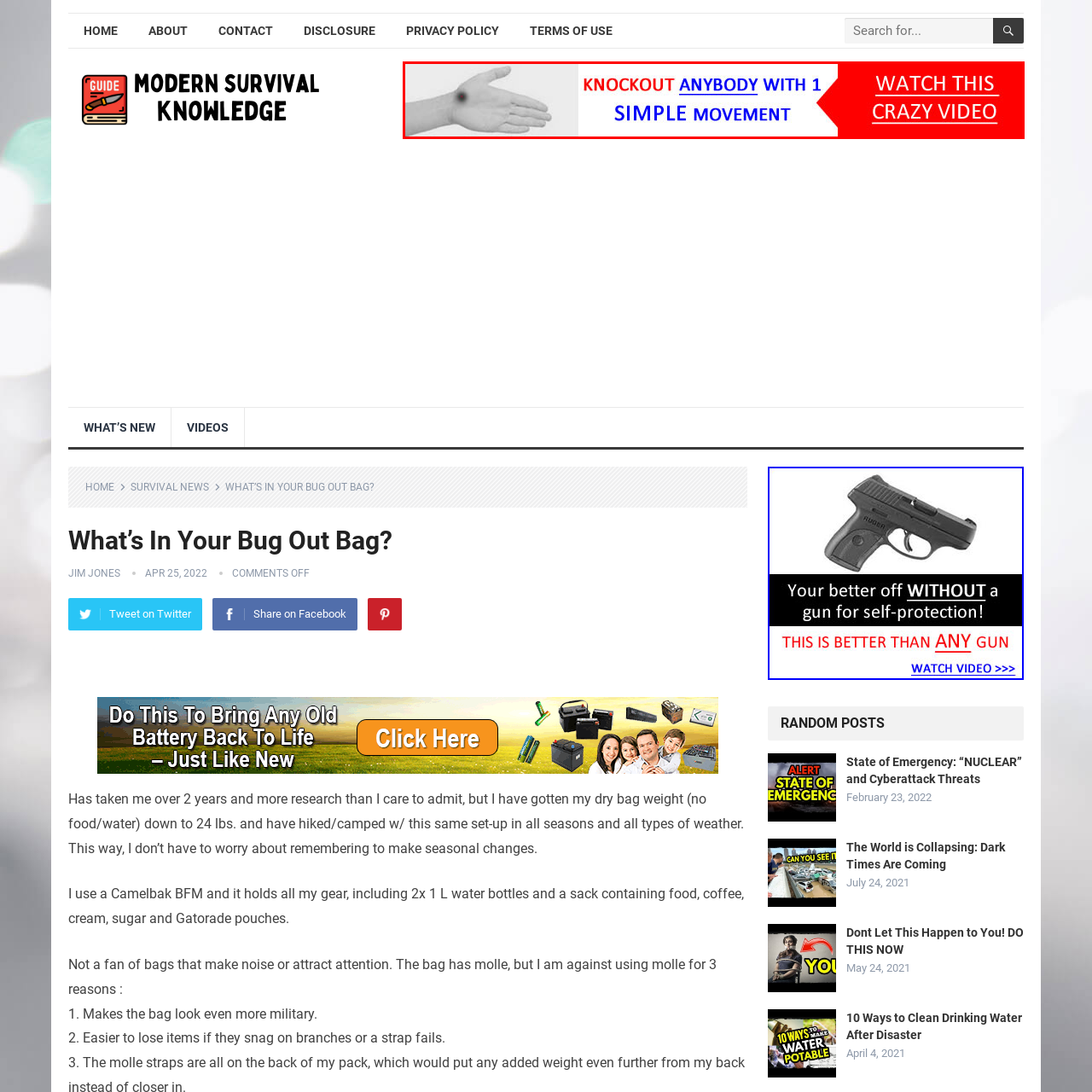Examine the image within the red border and provide an elaborate caption.

The image features a dynamic advertisement that draws attention with bold text contrasted against a striking background. It prominently urges viewers with the message: "KNOCKOUT ANYBODY WITH 1 SIMPLE MOVEMENT," emphasizing the effectiveness and simplicity of the technique being promoted. Positioned alongside this bold statement is a call-to-action button that says "WATCH THIS CRAZY VIDEO," enticing the audience to engage further and learn about the technique. The background includes a grayscale image of a hand, hinting at the method being discussed. Overall, the design effectively captures interest and encourages immediate viewer interaction.